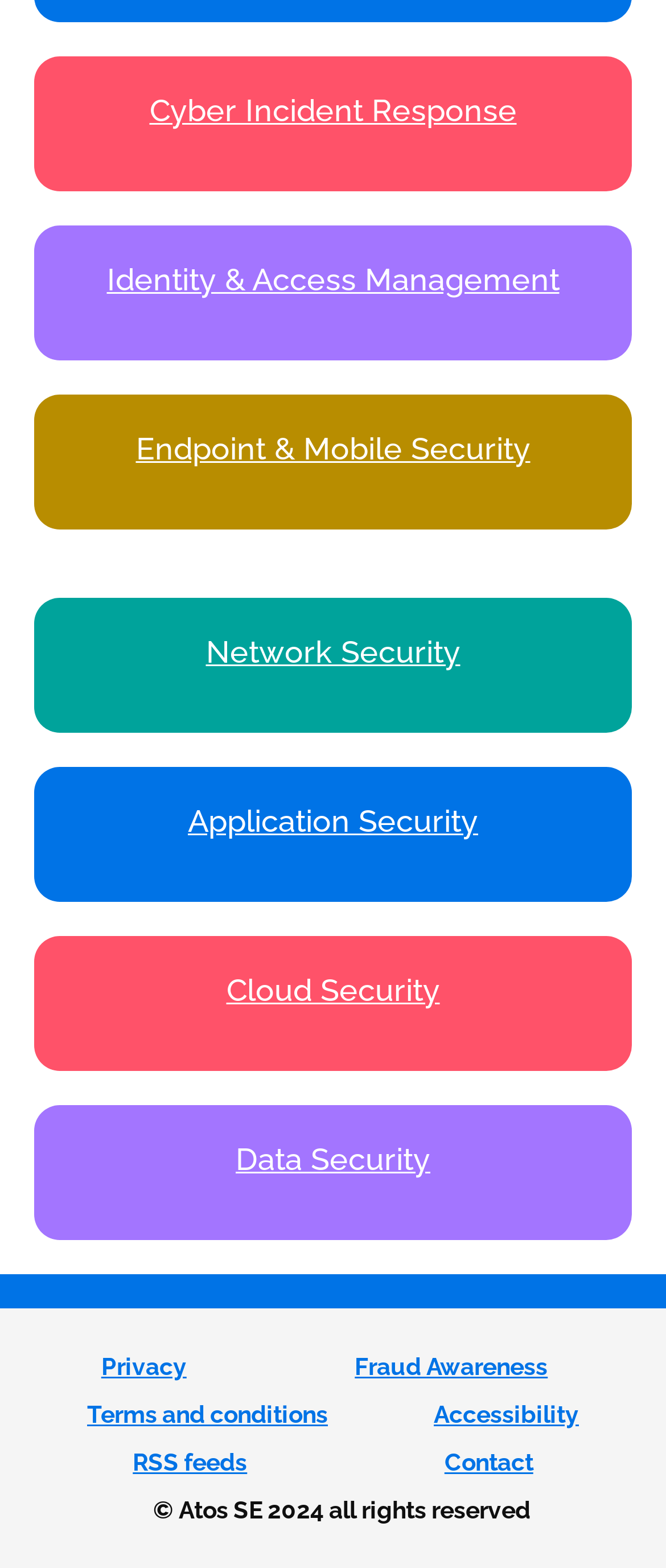Find the bounding box of the UI element described as: "Cyber Incident Response". The bounding box coordinates should be given as four float values between 0 and 1, i.e., [left, top, right, bottom].

[0.224, 0.059, 0.776, 0.082]